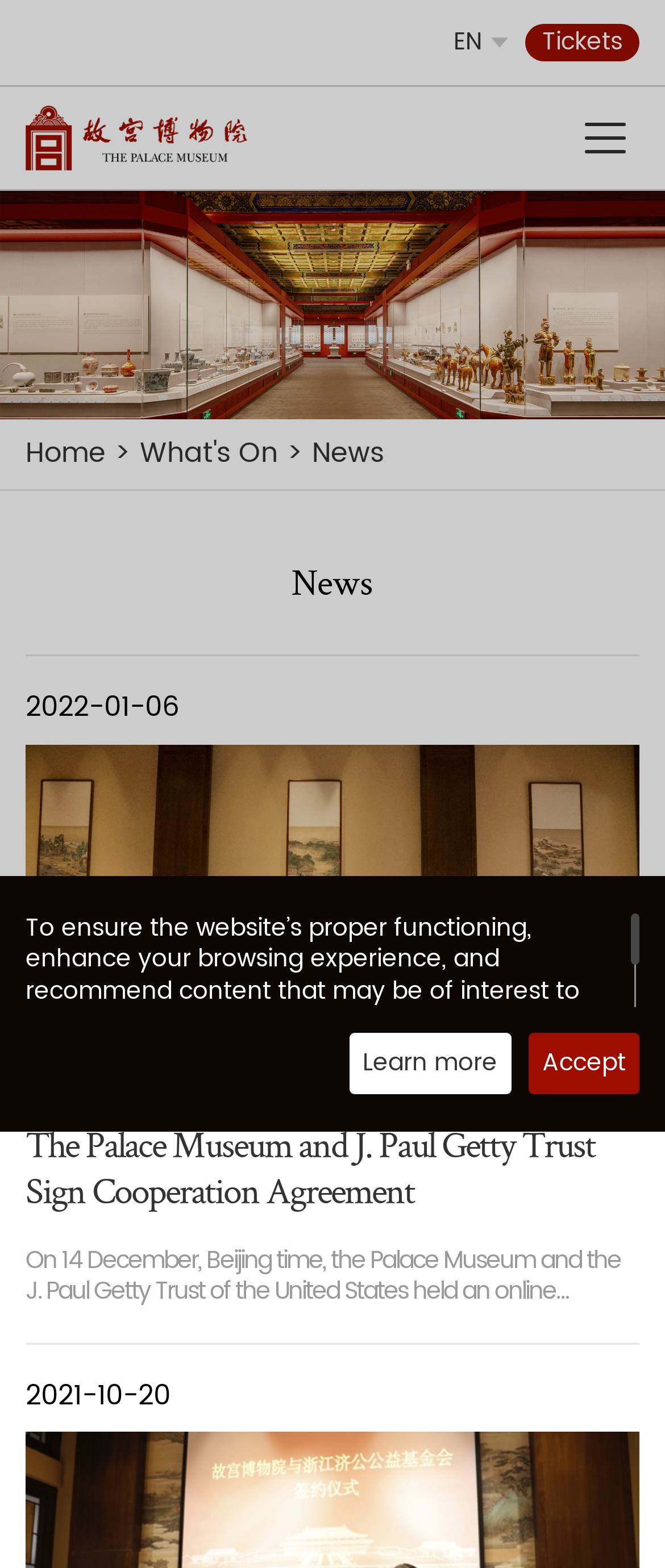What is the organization mentioned in the news article?
Use the screenshot to answer the question with a single word or phrase.

J. Paul Getty Trust